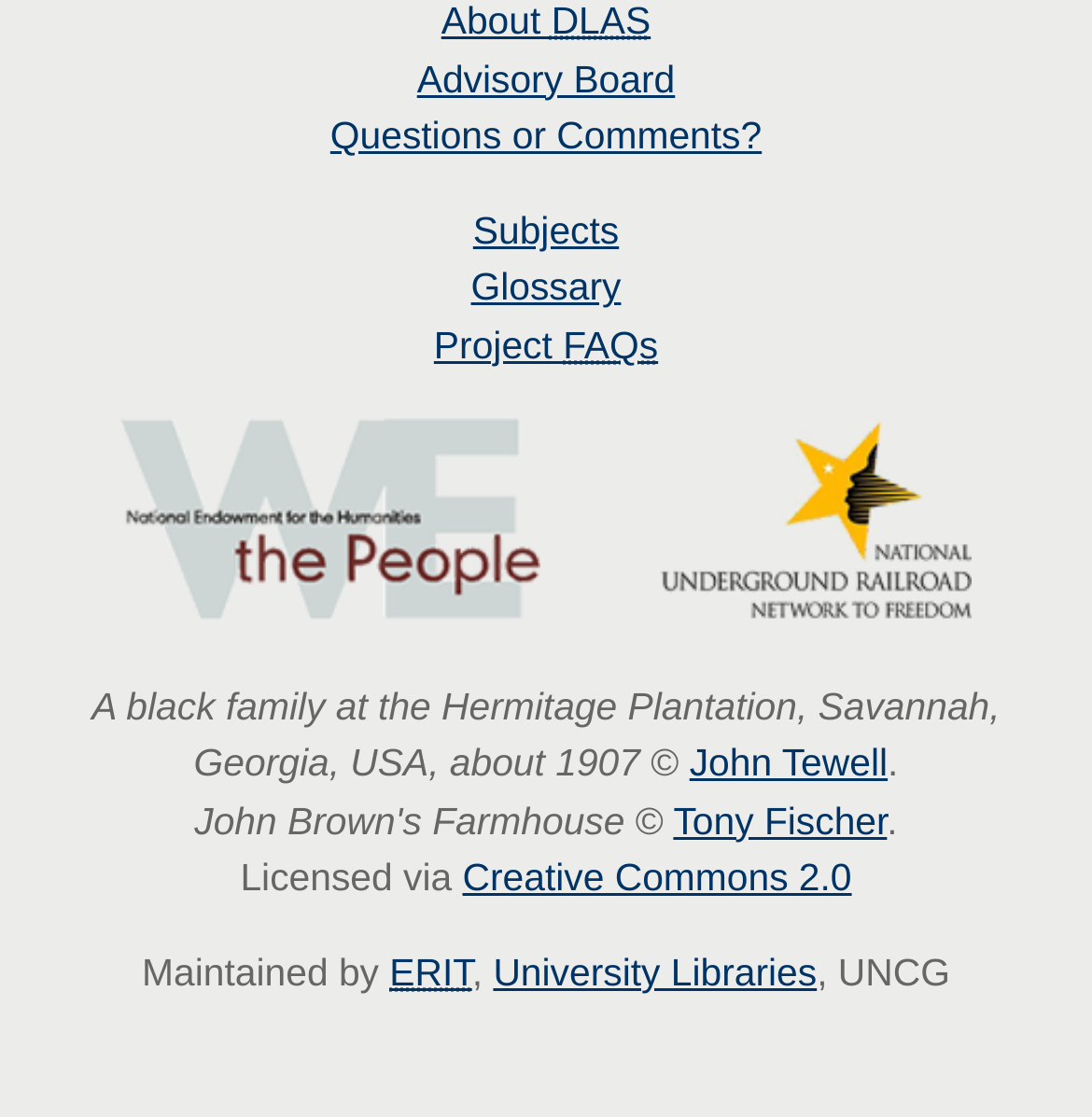Respond with a single word or phrase to the following question: Who maintains the website?

ERIT, University Libraries, UNCG